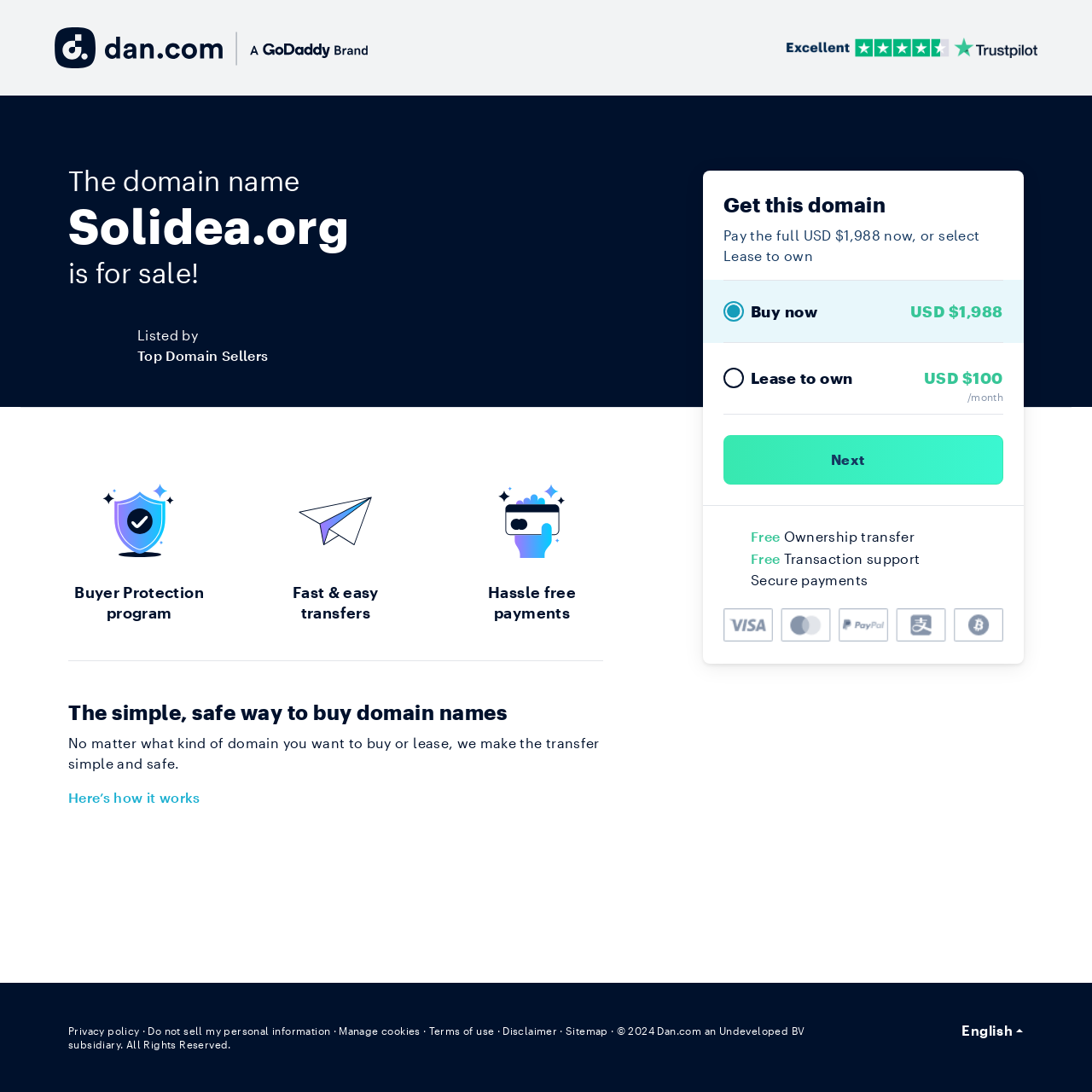Identify the bounding box coordinates for the region to click in order to carry out this instruction: "Click Lease to own". Provide the coordinates using four float numbers between 0 and 1, formatted as [left, top, right, bottom].

[0.687, 0.337, 0.781, 0.356]